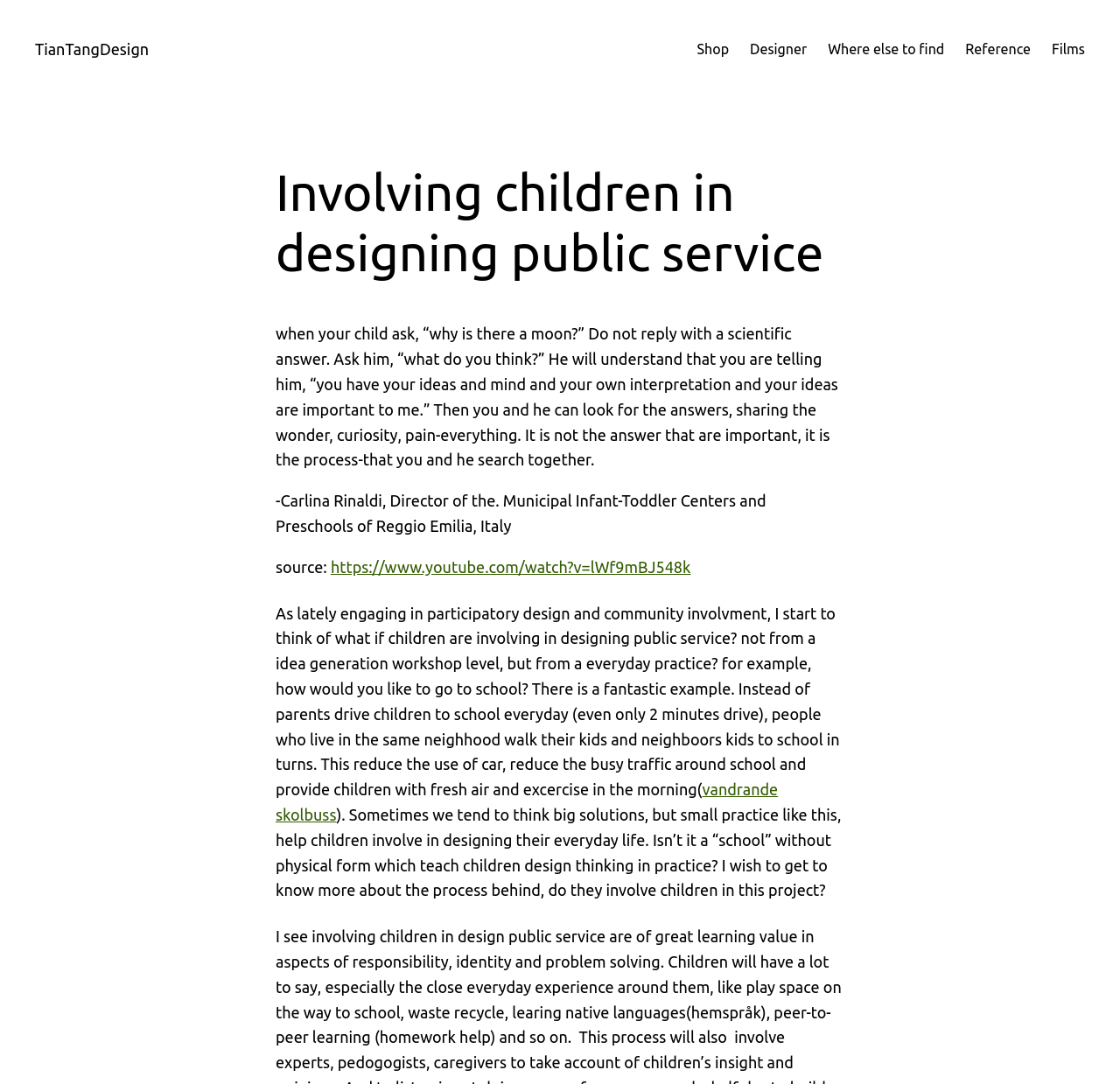Find the bounding box coordinates for the area you need to click to carry out the instruction: "Learn more about 'vandrande skolbuss'". The coordinates should be four float numbers between 0 and 1, indicated as [left, top, right, bottom].

[0.246, 0.72, 0.695, 0.759]